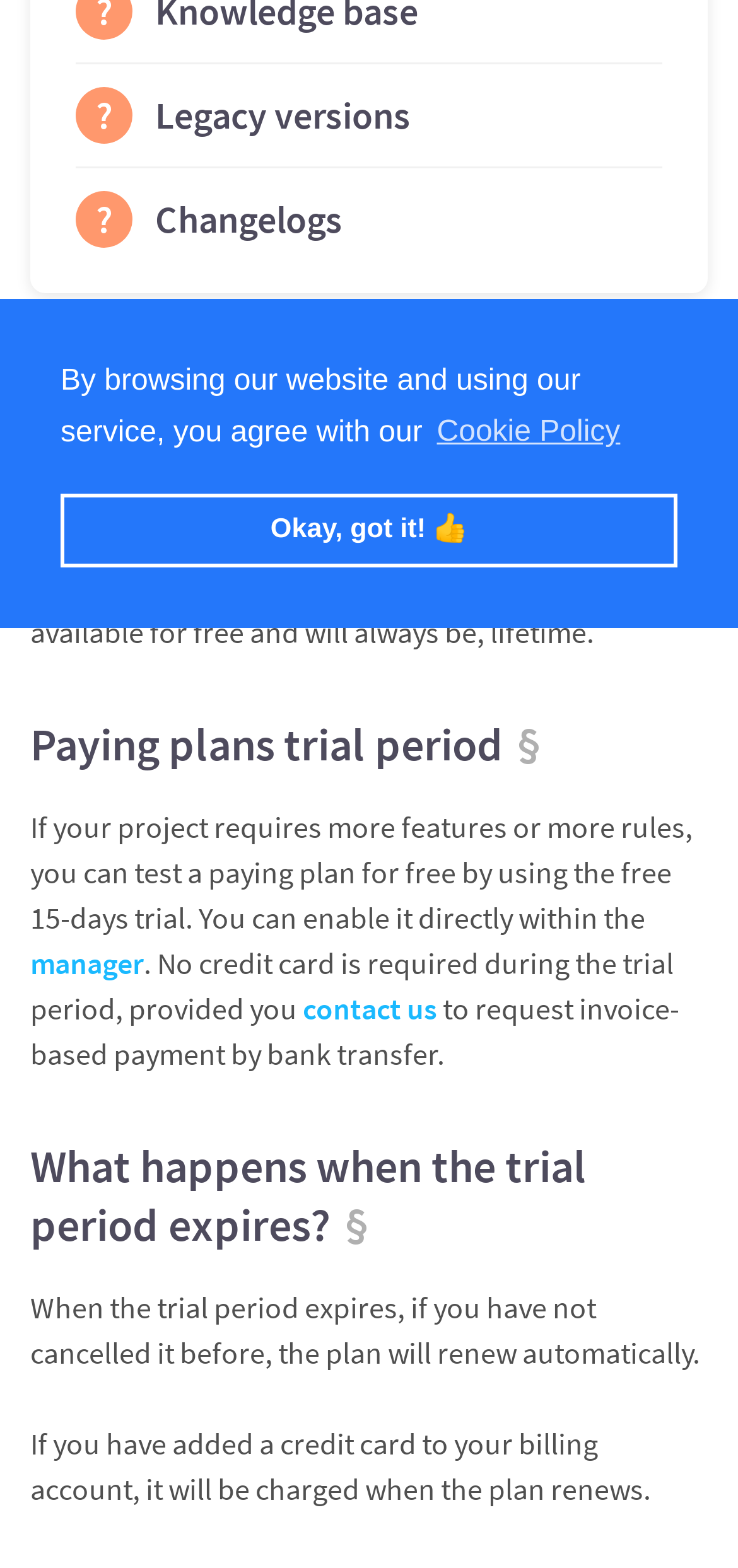Please predict the bounding box coordinates (top-left x, top-left y, bottom-right x, bottom-right y) for the UI element in the screenshot that fits the description: Upgrading the agent

[0.103, 0.009, 0.897, 0.066]